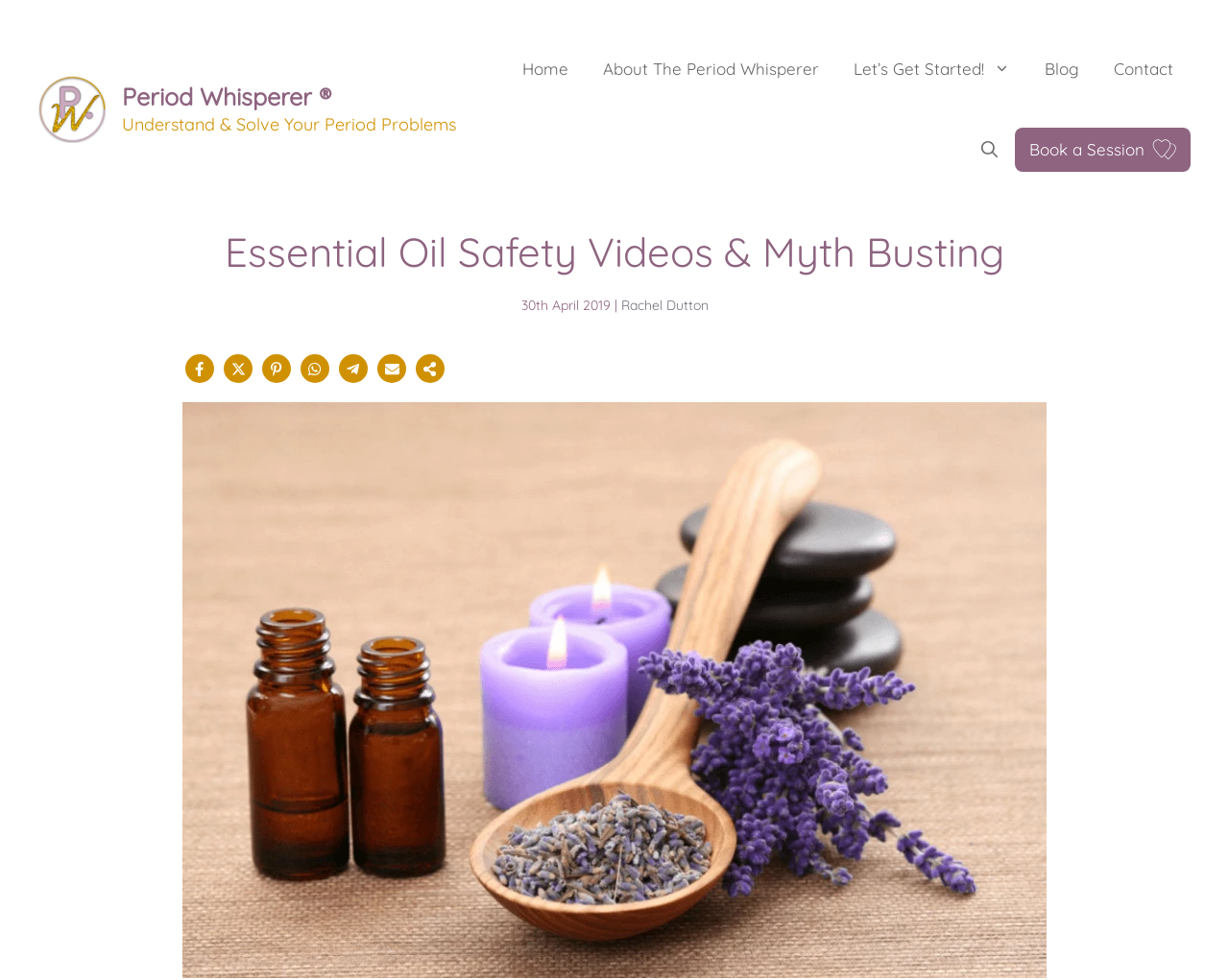How many social media links are available?
Please use the image to deliver a detailed and complete answer.

The social media links are located below the author's name, and they include Facebook, X, Pinterest, WhatsApp, Telegram, and Email. There are 6 social media links in total.